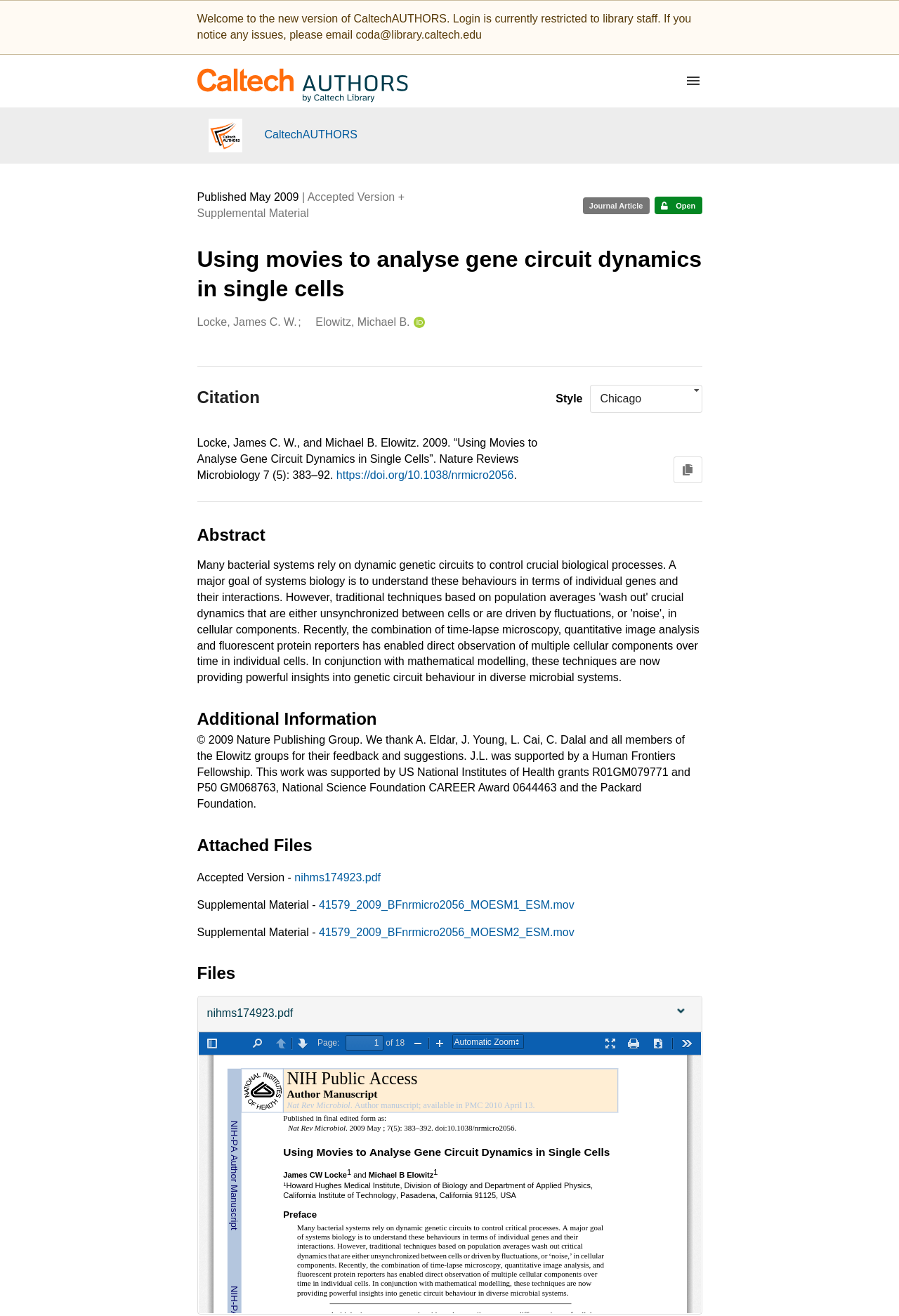Generate a thorough explanation of the webpage's elements.

This webpage is about a research article titled "Using movies to analyse gene circuit dynamics in single cells". At the top, there is a link to skip to the main content and a welcome message with a link to CaltechAUTHORS, which is accompanied by an image of the CaltechAUTHORS logo. 

Below the welcome message, there is a menu button on the right side. When expanded, it displays a link to CaltechAUTHORS again. 

The main content is divided into several sections. The first section displays the publication date and version number, including the published date, accepted version, and supplemental material. 

The next section shows the record title and creators, with the title "Using movies to analyse gene circuit dynamics in single cells" and a list of creators, including James C. W. Locke and Michael B. Elowitz, with a link to Elowitz's ORCID profile accompanied by an ORCID icon.

The following section is about record citations, which includes a citation style dropdown list and a citation text in the Chicago style. There is also a button to copy the citation to the clipboard.

The next section is the abstract, which is not provided in this webpage. 

The additional information section includes a copyright notice and acknowledgments, mentioning the funding sources and the people who contributed to the research.

The last section is about attached files, which includes links to the accepted version and supplemental material files, including two movie files. There is also a file preview section that displays a preview of the PDF file.